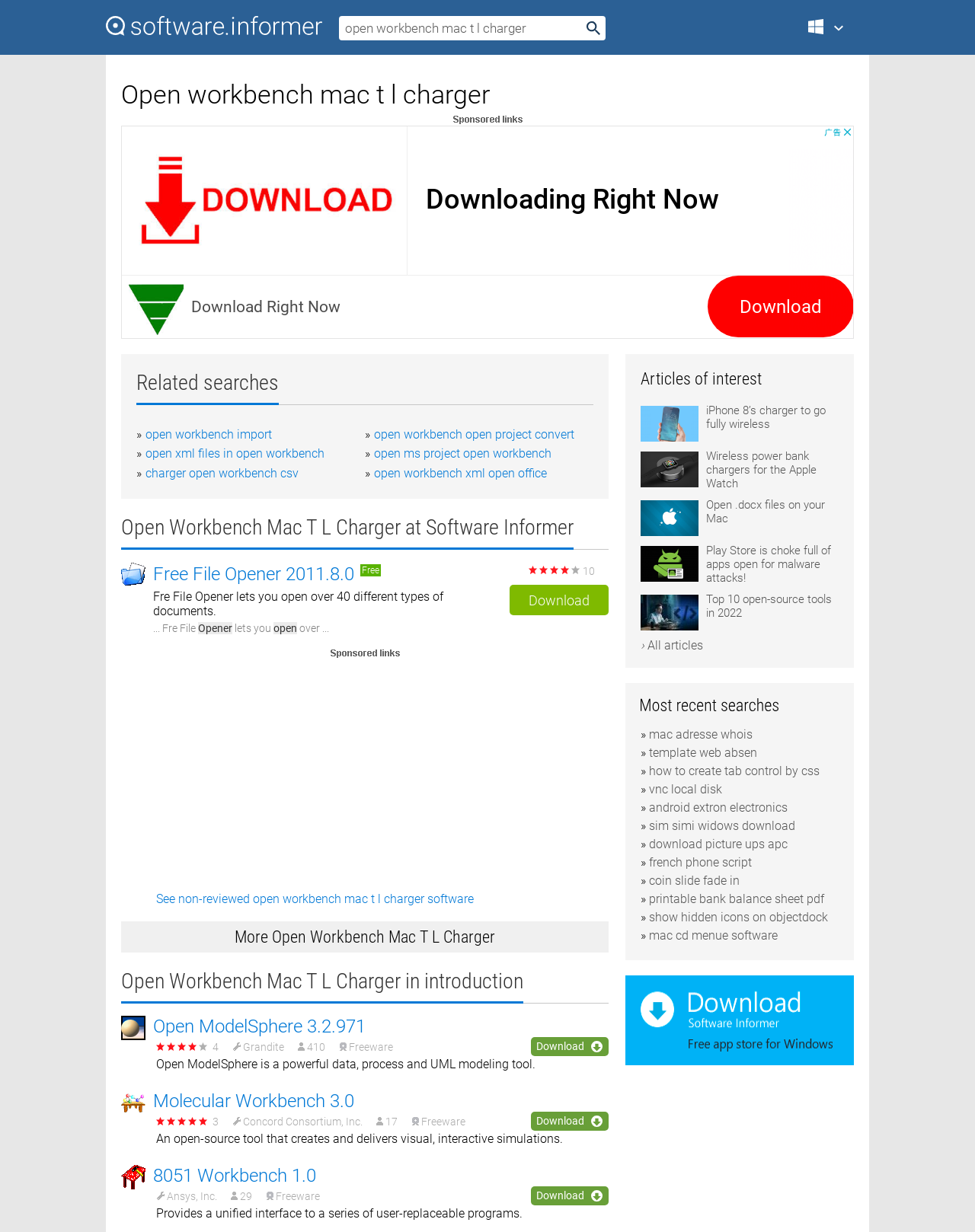Kindly determine the bounding box coordinates for the clickable area to achieve the given instruction: "Read 'Articles of interest'".

[0.657, 0.3, 0.781, 0.315]